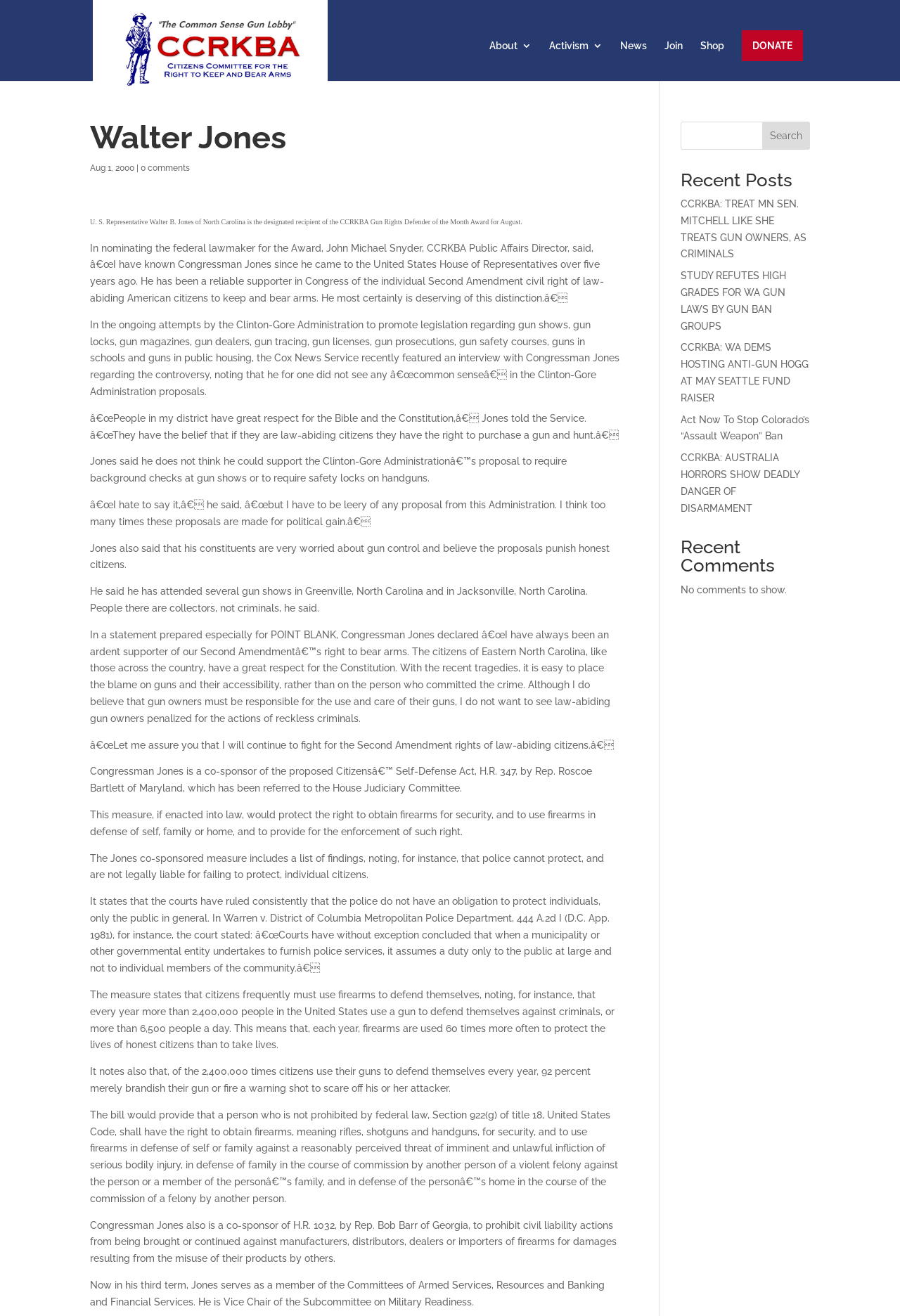Construct a comprehensive caption that outlines the webpage's structure and content.

This webpage is about U.S. Representative Walter B. Jones of North Carolina, who has been awarded the CCRKBA Gun Rights Defender of the Month Award for August. At the top of the page, there is a logo and a link to the Citizens Committee for the Right to Keep and Bear Arms. Below this, there are several links to different sections of the website, including "About", "Activism", "News", "Join", "Shop", and "Donate".

The main content of the page is a news article about Representative Jones, which includes a heading with his name and a date, "Aug 1, 2000". The article describes Jones as a reliable supporter of the individual Second Amendment civil right of law-abiding American citizens to keep and bear arms. It quotes John Michael Snyder, CCRKBA Public Affairs Director, praising Jones for his support of gun rights.

The article also includes several paragraphs of text, which discuss Jones' views on gun control, his opposition to the Clinton-Gore Administration's proposals, and his support for the Second Amendment. There are also quotes from Jones himself, in which he expresses his respect for the Bible and the Constitution, and his belief that law-abiding citizens have the right to purchase and own guns.

In addition to the main article, there are several other sections on the page. On the right-hand side, there is a search box with a button labeled "Search". Below this, there is a heading labeled "Recent Posts", which lists several links to other news articles. Further down, there is a heading labeled "Recent Comments", but it appears that there are no comments to display.

Overall, the webpage is focused on promoting gun rights and celebrating Representative Jones' award, with a mix of news articles, quotes, and links to other related content.